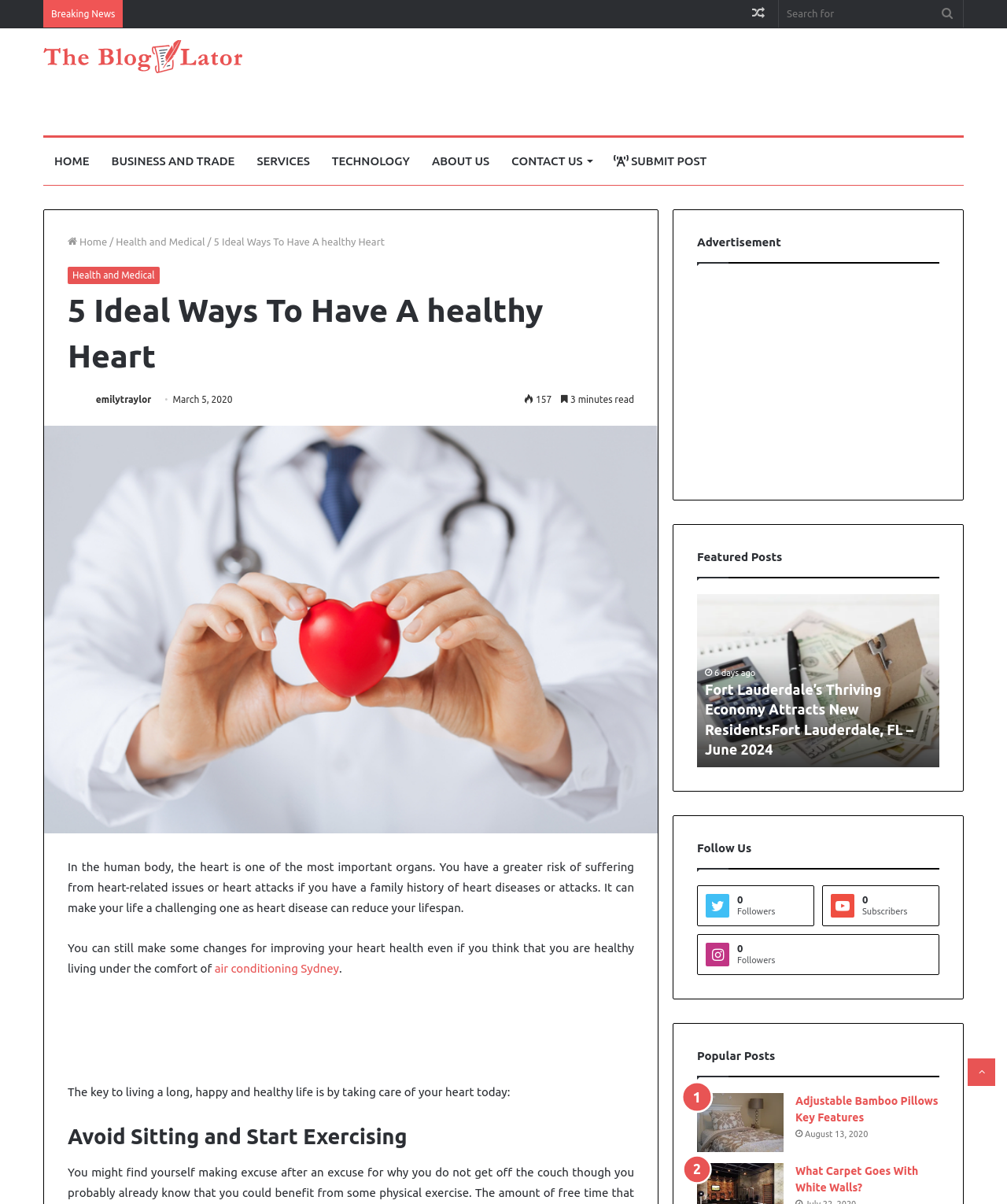Observe the image and answer the following question in detail: What is the topic of the first featured post?

I determined the answer by looking at the link element with the text 'Fort Lauderdale’s Thriving Economy Attracts New ResidentsFort Lauderdale, FL – June 2024' which is located in the featured posts section, indicating it is the topic of the first featured post.